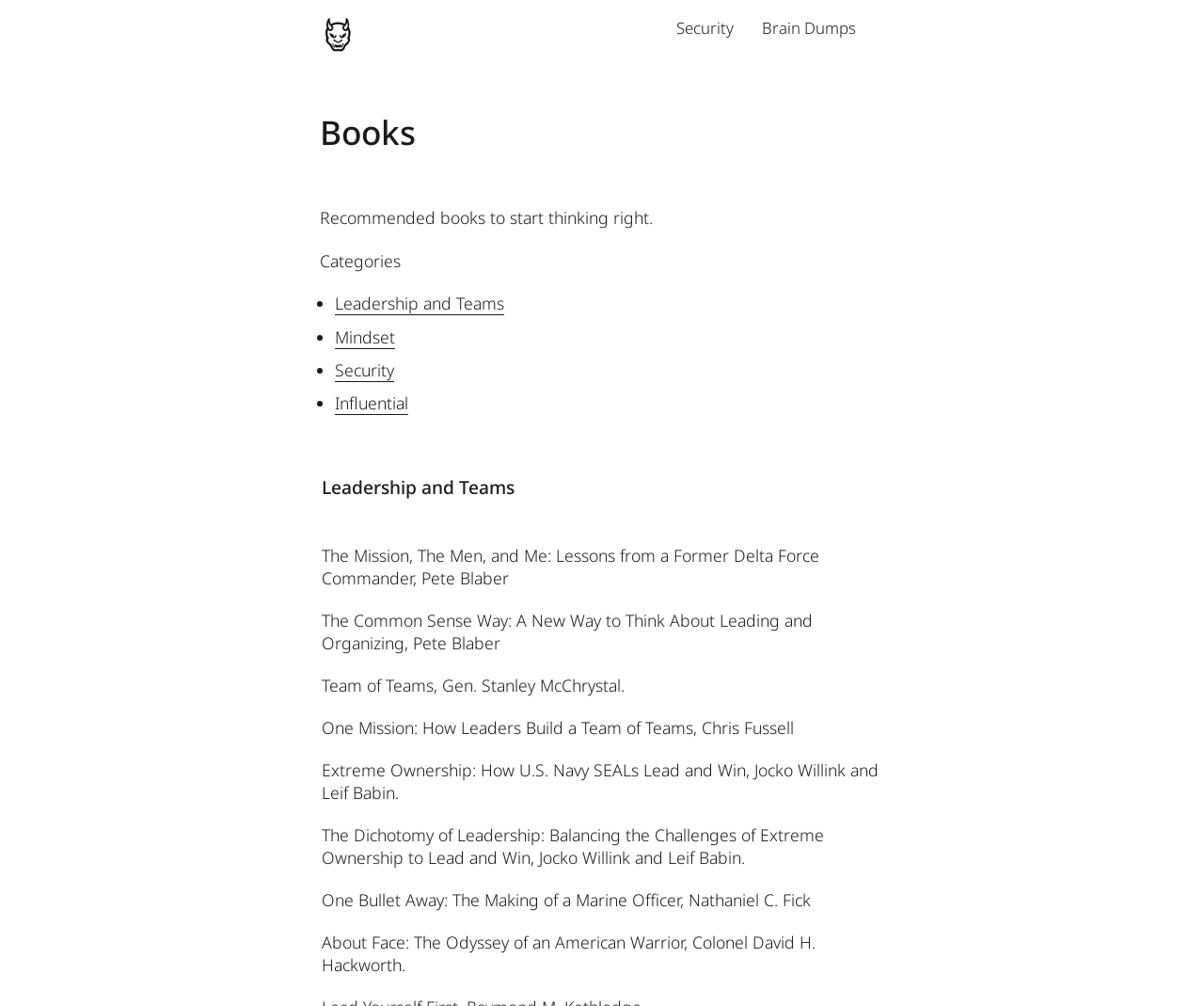Answer the question below in one word or phrase:
What is the title of the second book?

The Common Sense Way